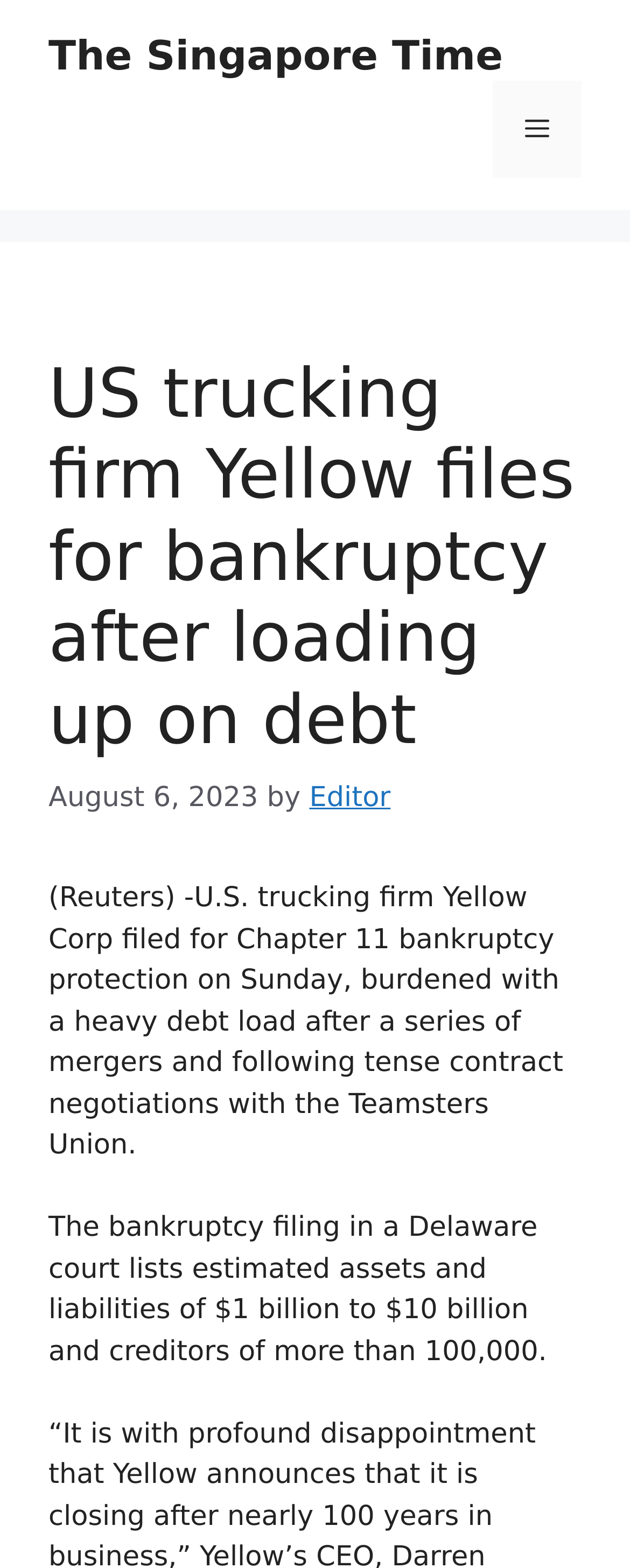Describe in detail what you see on the webpage.

The webpage is an article from The Singapore Time, with a banner at the top displaying the site's name. Below the banner, there is a navigation menu on the right side, which can be toggled by a button labeled "Menu". 

On the left side, there is a header section that contains the article's title, "US trucking firm Yellow files for bankruptcy after loading up on debt", in a large font. Below the title, there is a time stamp indicating the article was published on August 6, 2023, followed by the author's name, "Editor", which is a clickable link.

The main content of the article is divided into two paragraphs. The first paragraph describes how Yellow Corp, a US trucking firm, filed for Chapter 11 bankruptcy protection due to a heavy debt load after a series of mergers and tense contract negotiations with the Teamsters Union. The second paragraph provides more details about the bankruptcy filing, including the estimated assets and liabilities, as well as the number of creditors.